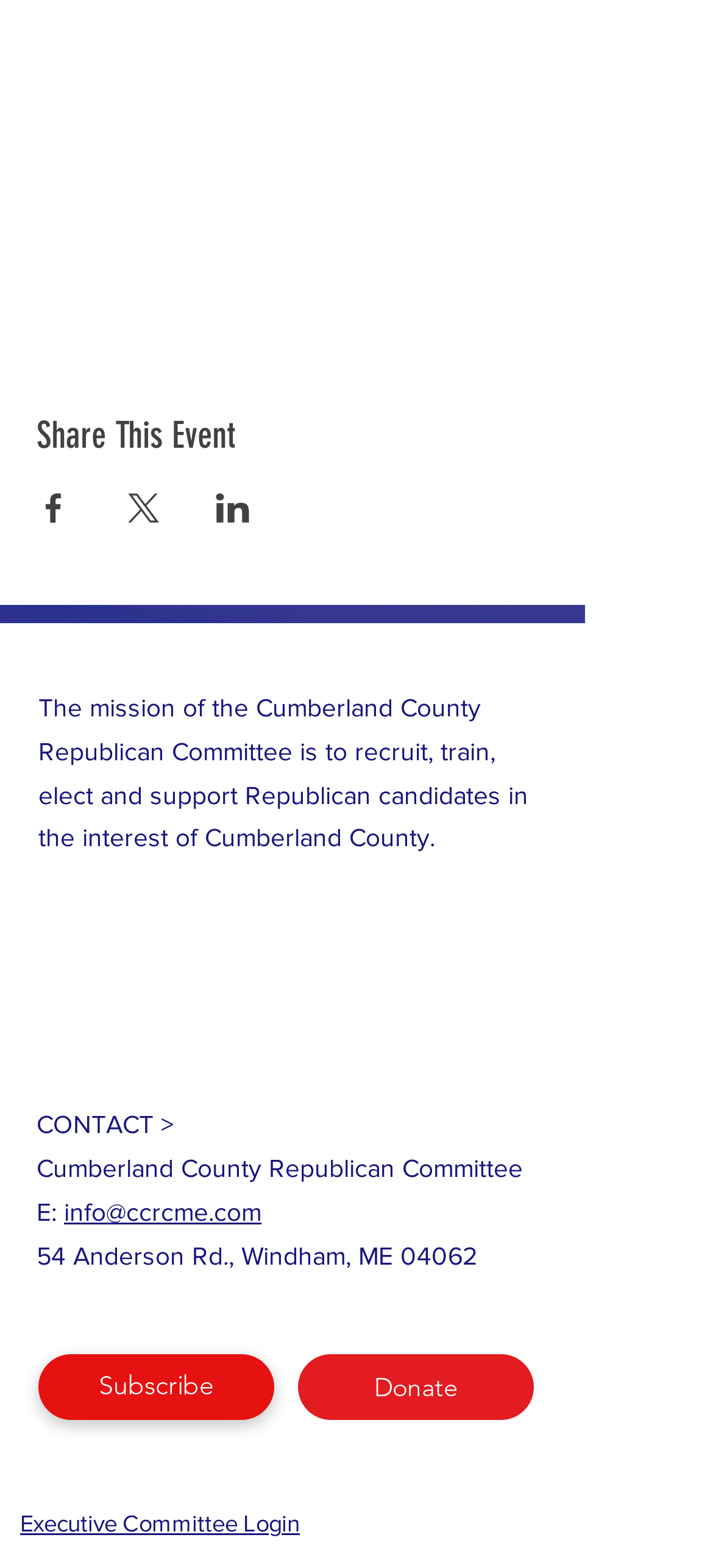Determine the bounding box coordinates of the element that should be clicked to execute the following command: "Subscribe to the newsletter".

[0.054, 0.864, 0.385, 0.906]